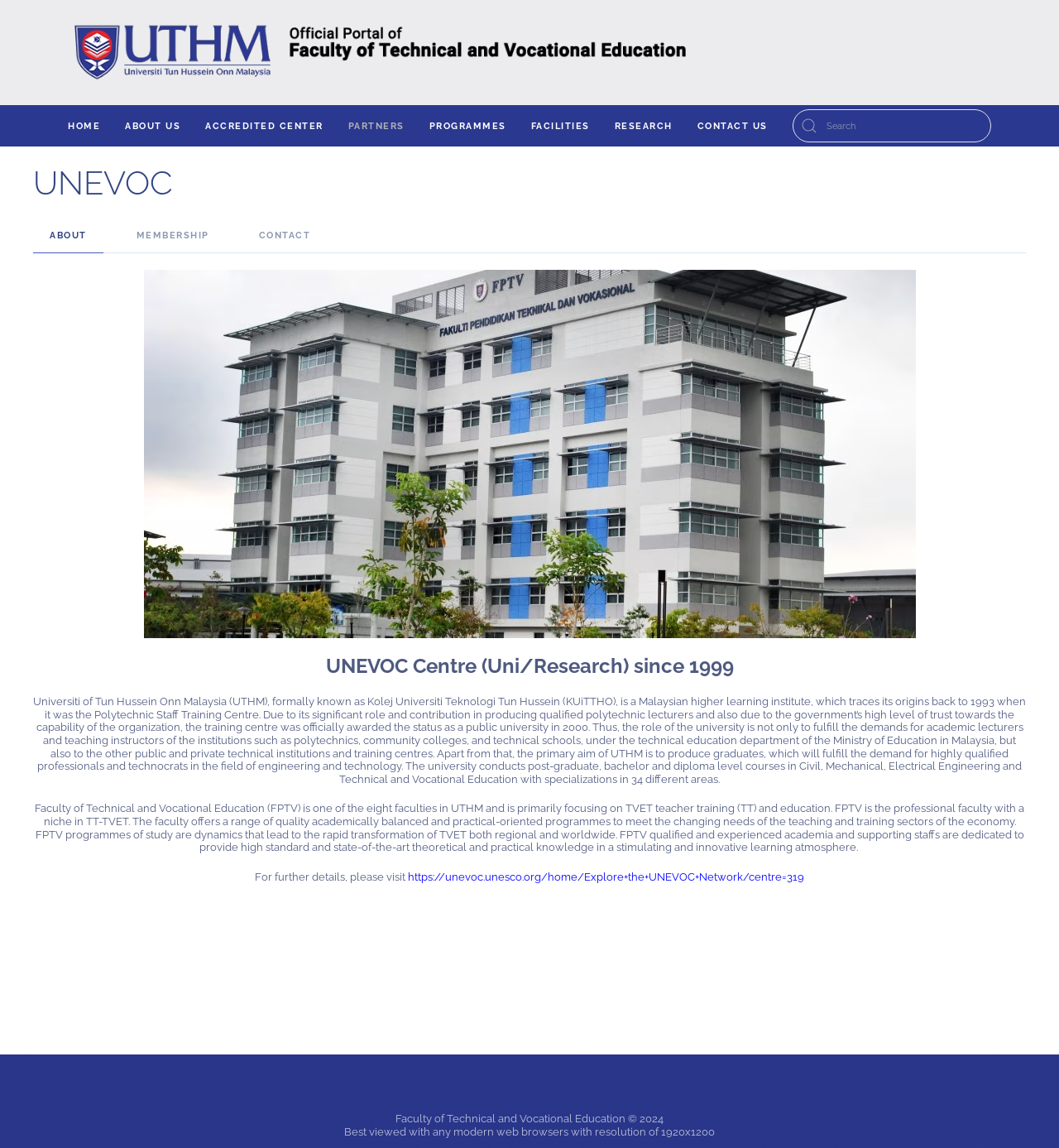Generate a thorough explanation of the webpage's elements.

The webpage is titled "UNEVOC NETWORK" and has a prominent header section at the top with a link to "Skip to main content" on the left and a "Back to home" link with an image of "FACULTY OF TECHNICAL AND VOCATIONAL EDUCATION" on the right. Below this header section, there is a navigation menu with seven buttons: "HOME", "ABOUT US", "ACCREDITED CENTER", "PARTNERS", "PROGRAMMES", "FACILITIES", and "RESEARCH", each with a dropdown menu. To the right of the navigation menu, there is a "CONTACT US" link and a search bar with a magnifying glass icon.

The main content of the webpage is divided into three sections. The first section has a heading "UNEVOC" and a tab list with three tabs: "ABOUT", "MEMBERSHIP", and "CONTACT". The "ABOUT" tab is selected by default and displays a tab panel with three paragraphs of text describing the UNEVOC Centre and its history, the University of Tun Hussein Onn Malaysia, and the Faculty of Technical and Vocational Education. There is also a link to a webpage with further details.

At the bottom of the webpage, there is a footer section with three lines of text: "Faculty of Technical and Vocational Education", "© 2024", and "Best viewed with any modern web browsers with resolution of 1920x1200".